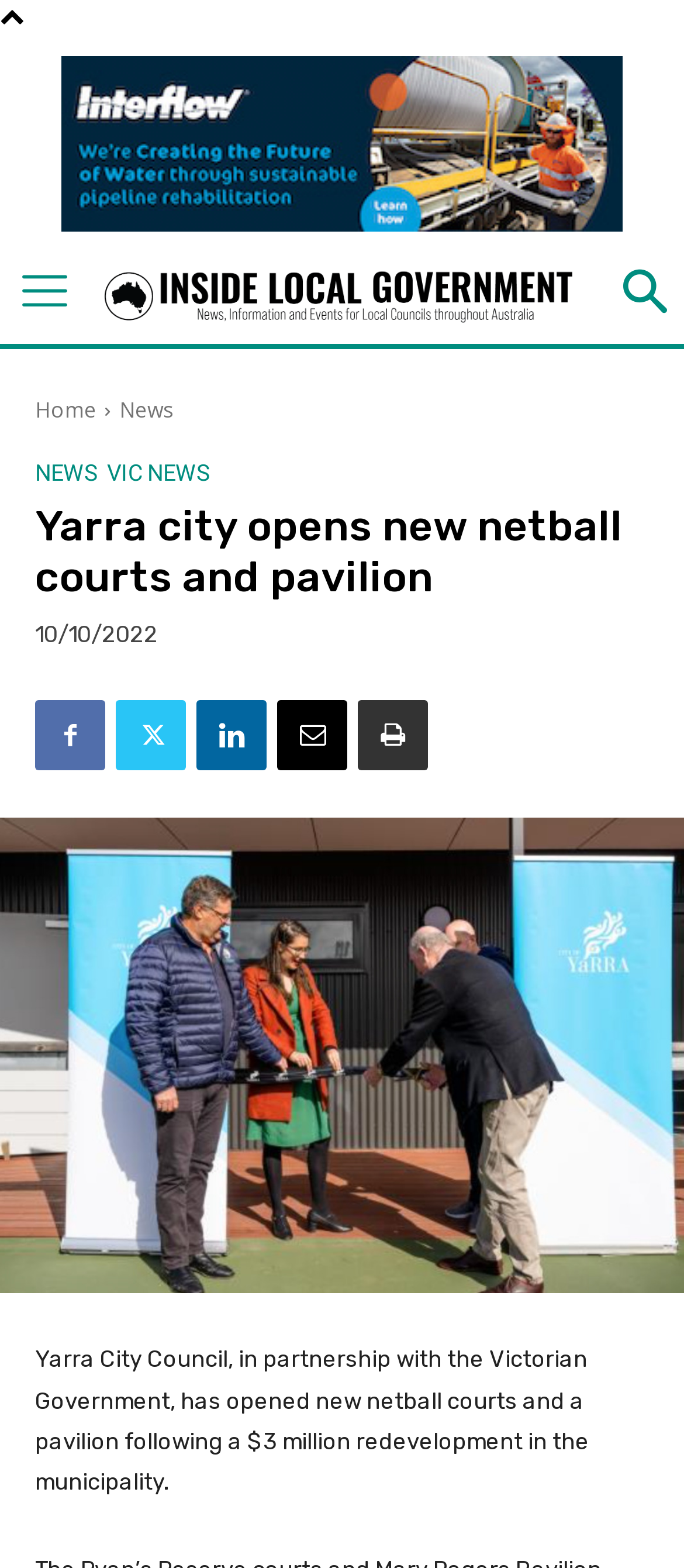Can you determine the bounding box coordinates of the area that needs to be clicked to fulfill the following instruction: "Share the article"?

[0.051, 0.447, 0.154, 0.491]